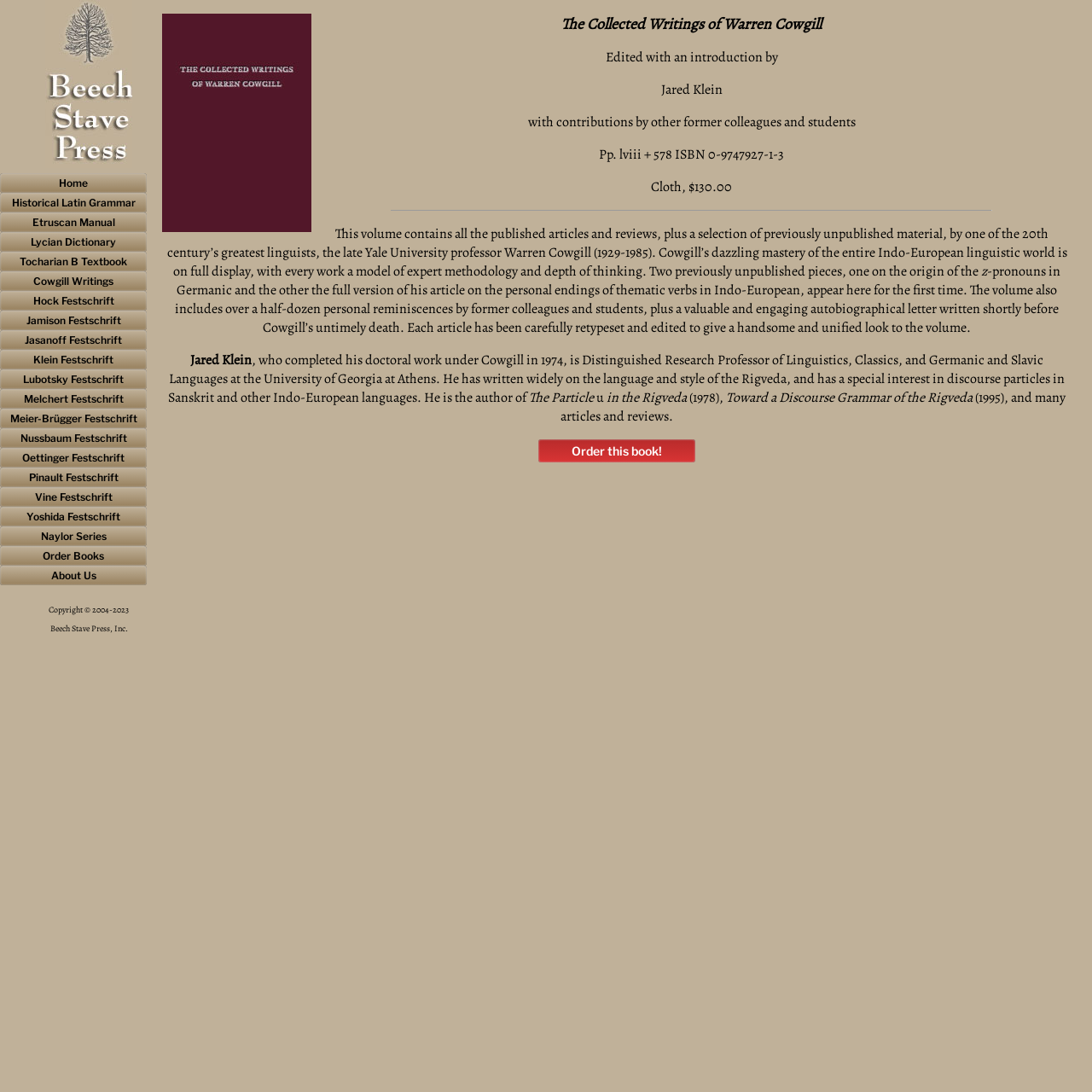Locate the bounding box coordinates of the clickable area needed to fulfill the instruction: "Click on the 'Home' link".

[0.0, 0.159, 0.134, 0.177]